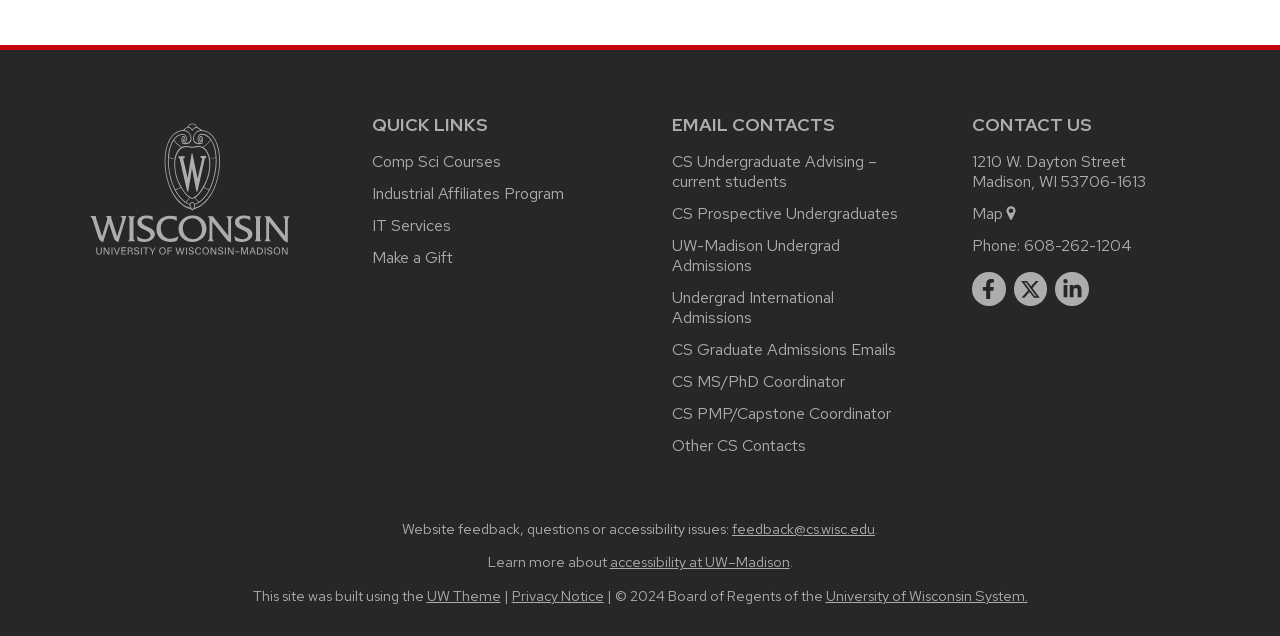Please give the bounding box coordinates of the area that should be clicked to fulfill the following instruction: "Follow the department on Facebook". The coordinates should be in the format of four float numbers from 0 to 1, i.e., [left, top, right, bottom].

[0.759, 0.428, 0.786, 0.481]